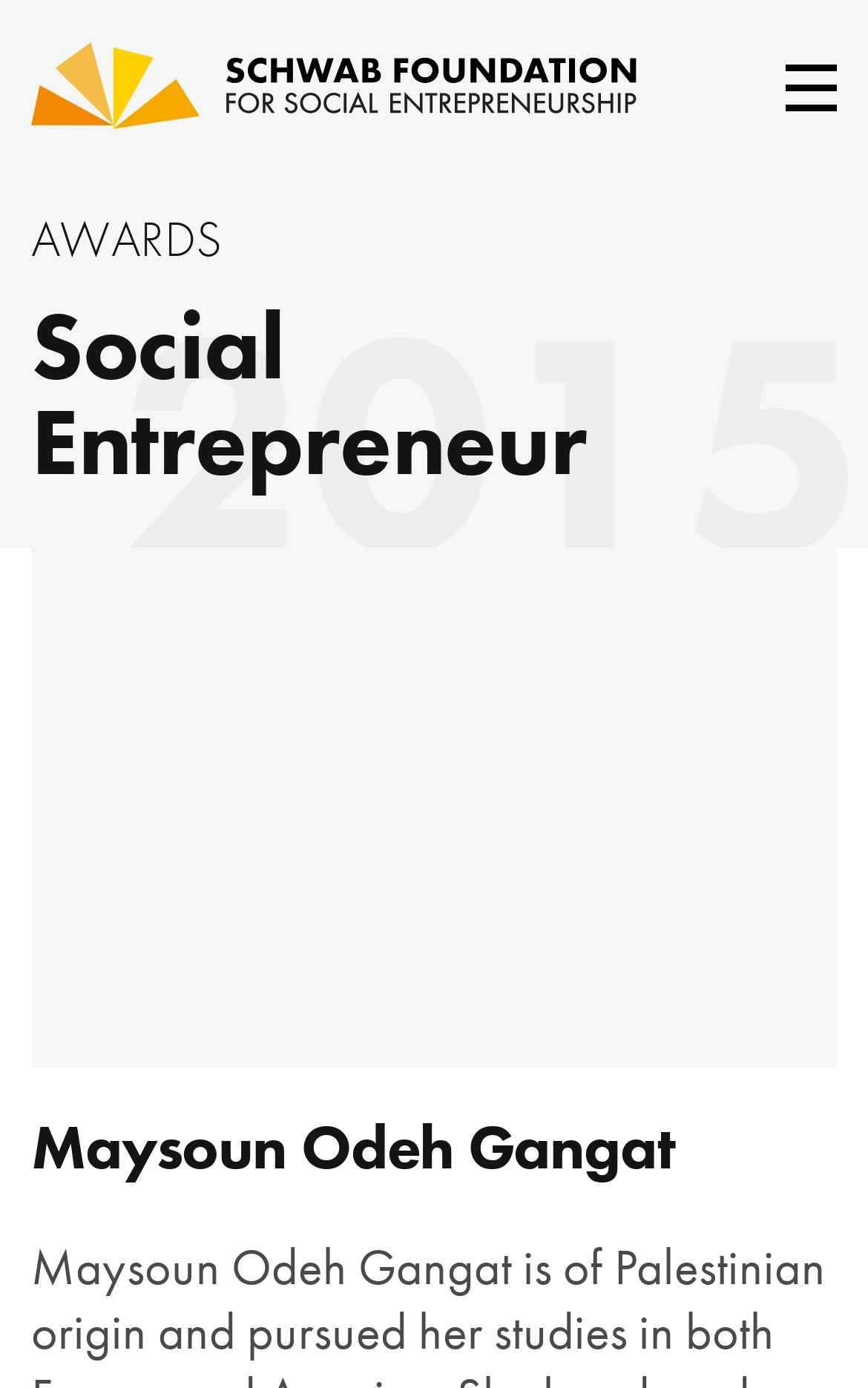Determine the coordinates of the bounding box that should be clicked to complete the instruction: "go to home page". The coordinates should be represented by four float numbers between 0 and 1: [left, top, right, bottom].

[0.036, 0.03, 0.733, 0.095]